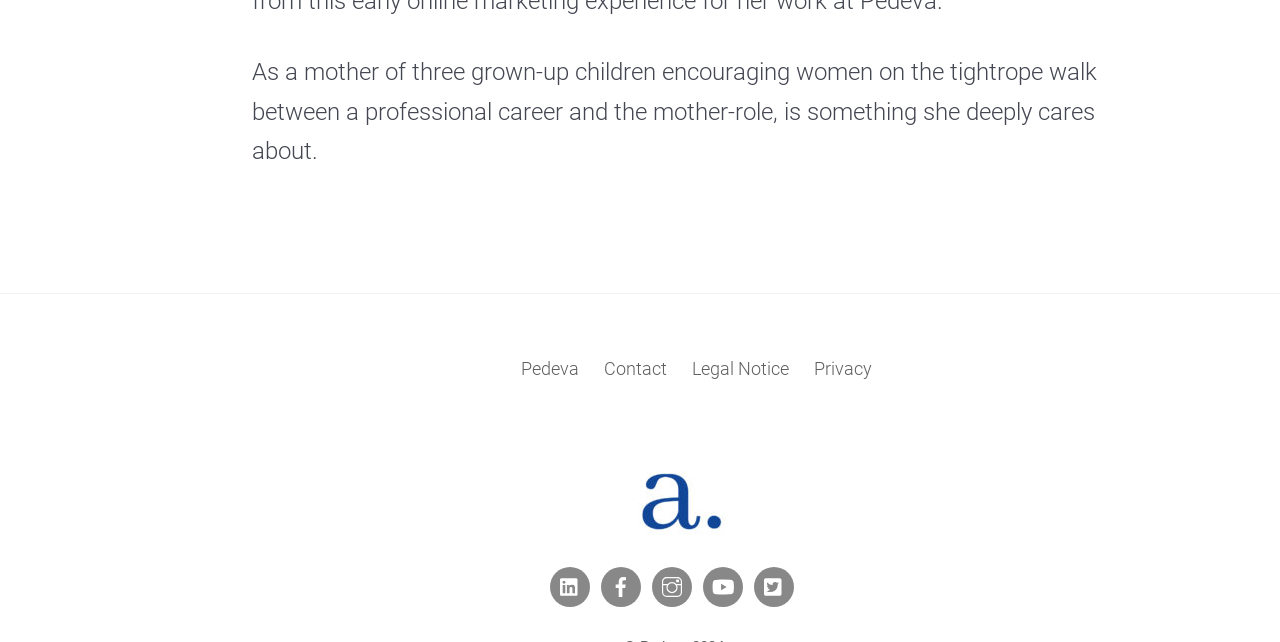Find the bounding box coordinates of the clickable area that will achieve the following instruction: "View Pedeva's LinkedIn profile".

[0.43, 0.889, 0.461, 0.933]